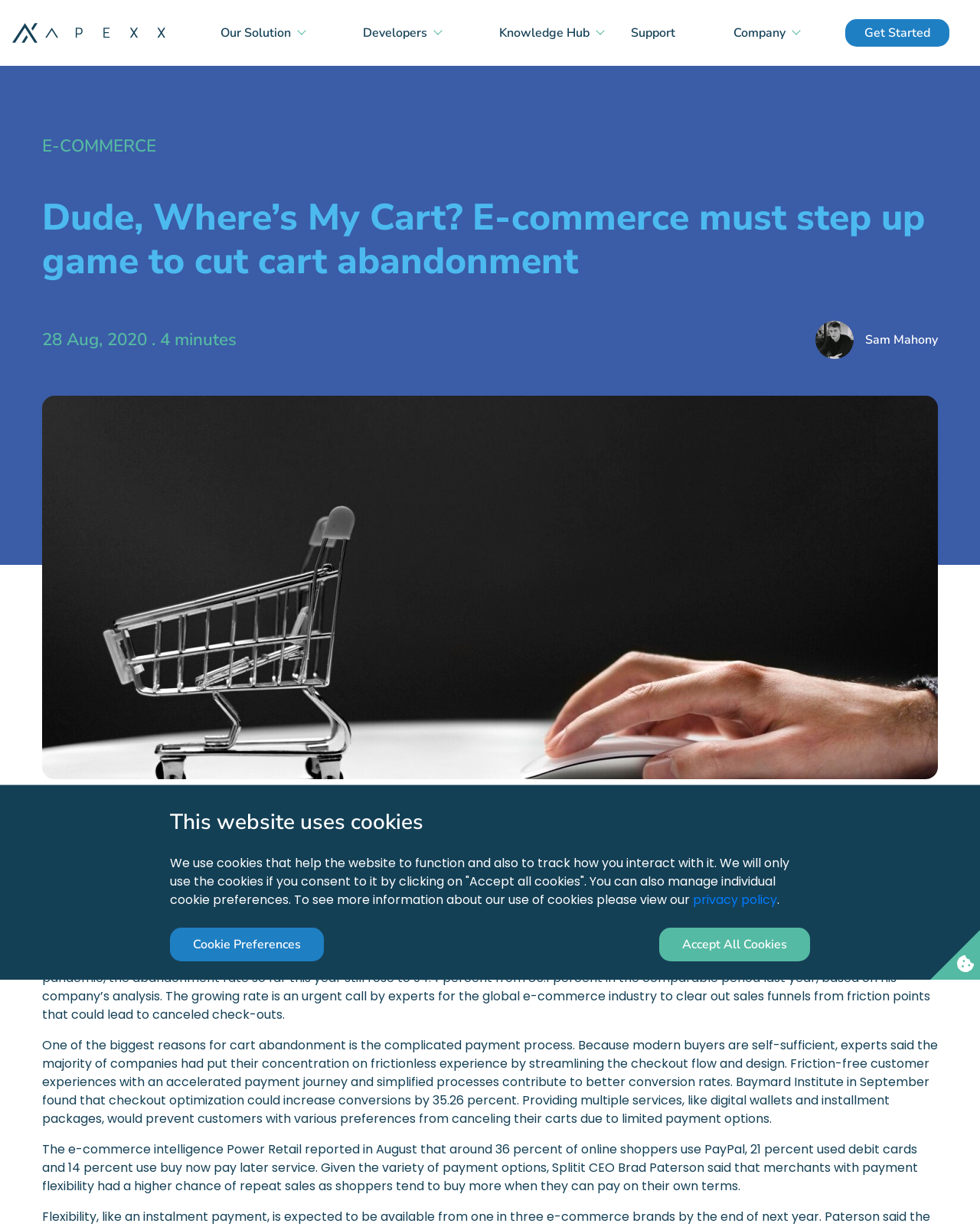Could you indicate the bounding box coordinates of the region to click in order to complete this instruction: "Click the 'Sam Mahony' link".

[0.883, 0.269, 0.957, 0.284]